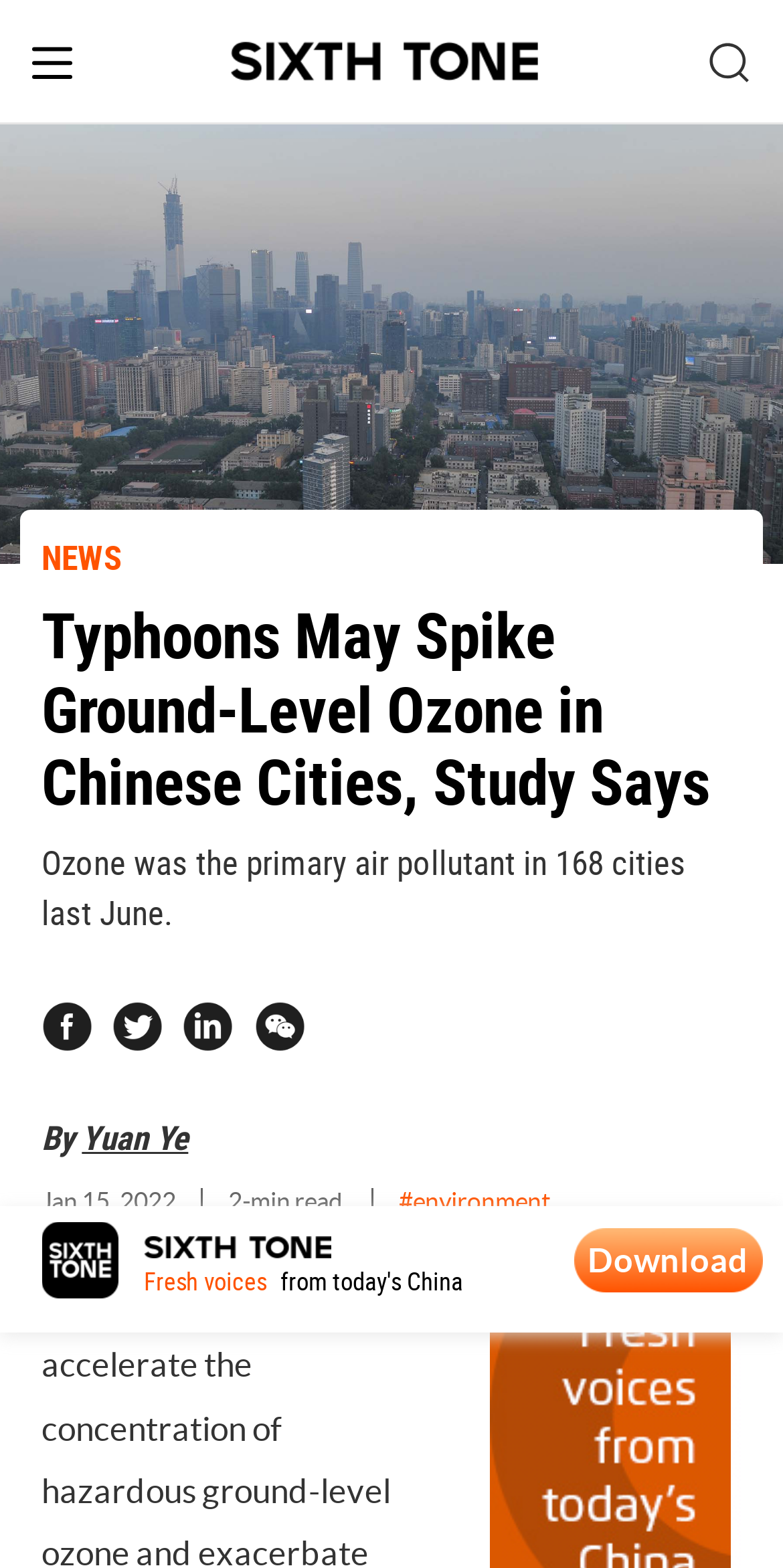Answer briefly with one word or phrase:
Who is the author of the article?

Yuan Ye